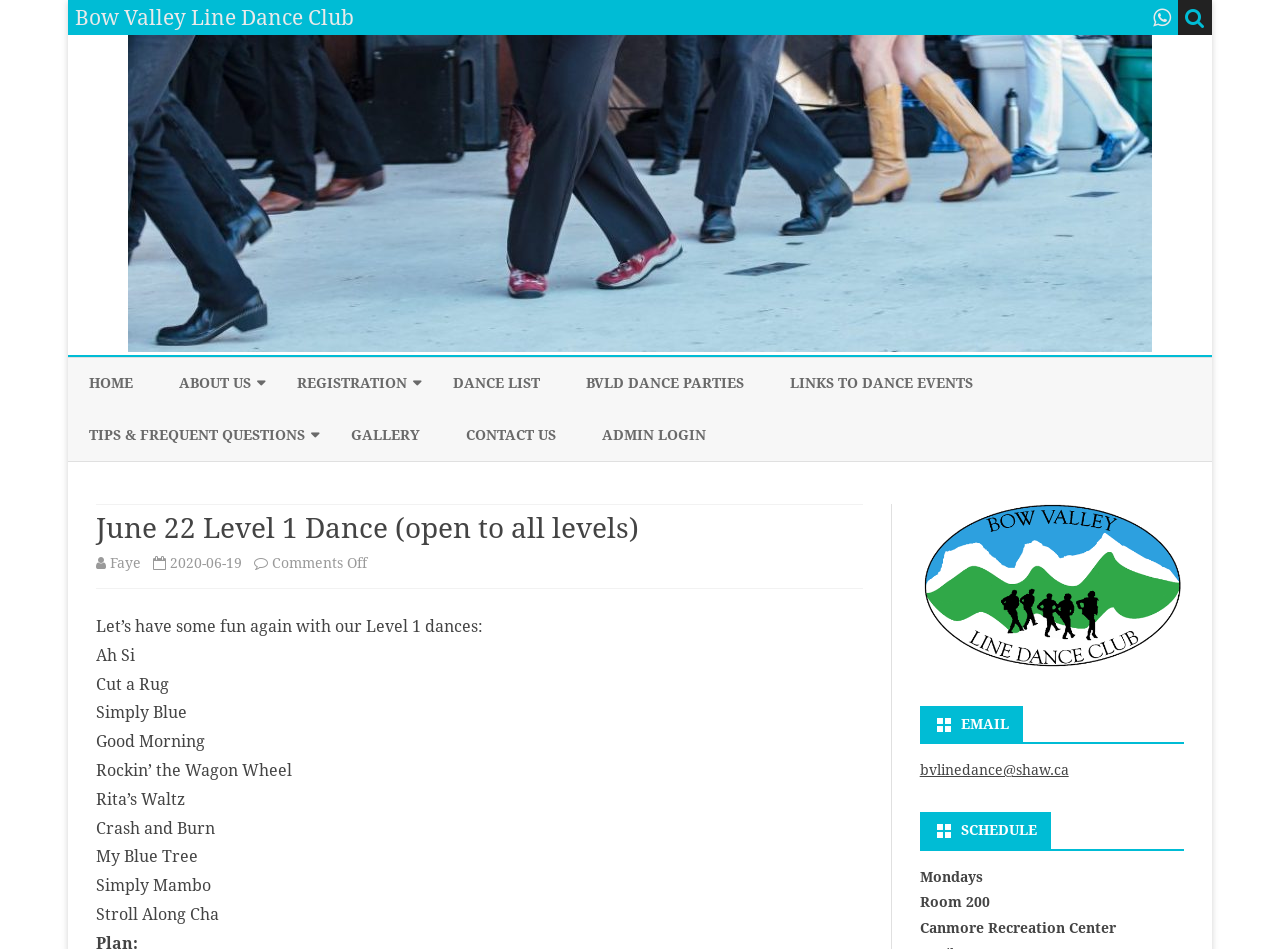Based on the image, provide a detailed response to the question:
What is the location of the dance classes?

The location of the dance classes can be found in the 'SCHEDULE' section, where it says 'Mondays, Room 200, Canmore Recreation Center'.